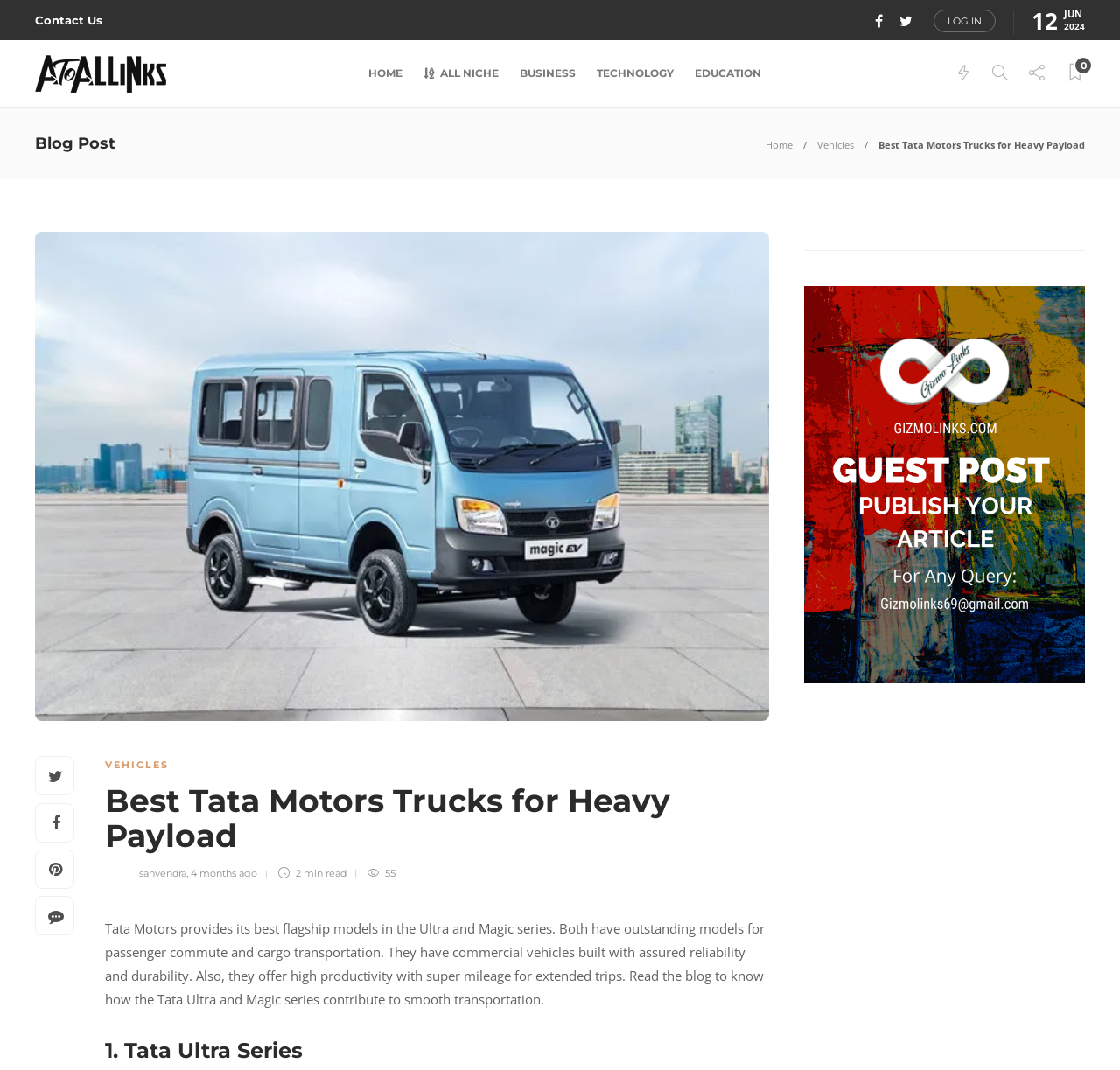Describe all visible elements and their arrangement on the webpage.

The webpage is about Tata Motors' flagship models, specifically the Ultra and Magic series. At the top, there is a navigation bar with links to "Contact Us", "LOG IN", and social media icons. On the right side of the navigation bar, there is a date display showing "12 JUN 2024". 

Below the navigation bar, there is a header section with a logo of "AtoAllinks" and a set of links to different sections of the website, including "HOME", "BUSINESS", "TECHNOLOGY", and "EDUCATION". 

The main content of the webpage is divided into two sections. The left section has a heading "Blog Post" and a list of links to related articles, including "Home" and "Vehicles". The right section has a title "Best Tata Motors Trucks for Heavy Payload" and a brief summary of the article, which describes the features and benefits of Tata Motors' Ultra and Magic series. 

Below the title, there is an image related to the article, and a set of social media sharing icons. The article content is divided into sections, with headings such as "1. Tata Ultra Series". The text describes the features and benefits of Tata Motors' Ultra and Magic series, including their reliability, durability, and high productivity. 

At the bottom of the webpage, there is a separator line, followed by a link to an external website "https://www.gizmolinks.com/" with an accompanying image.